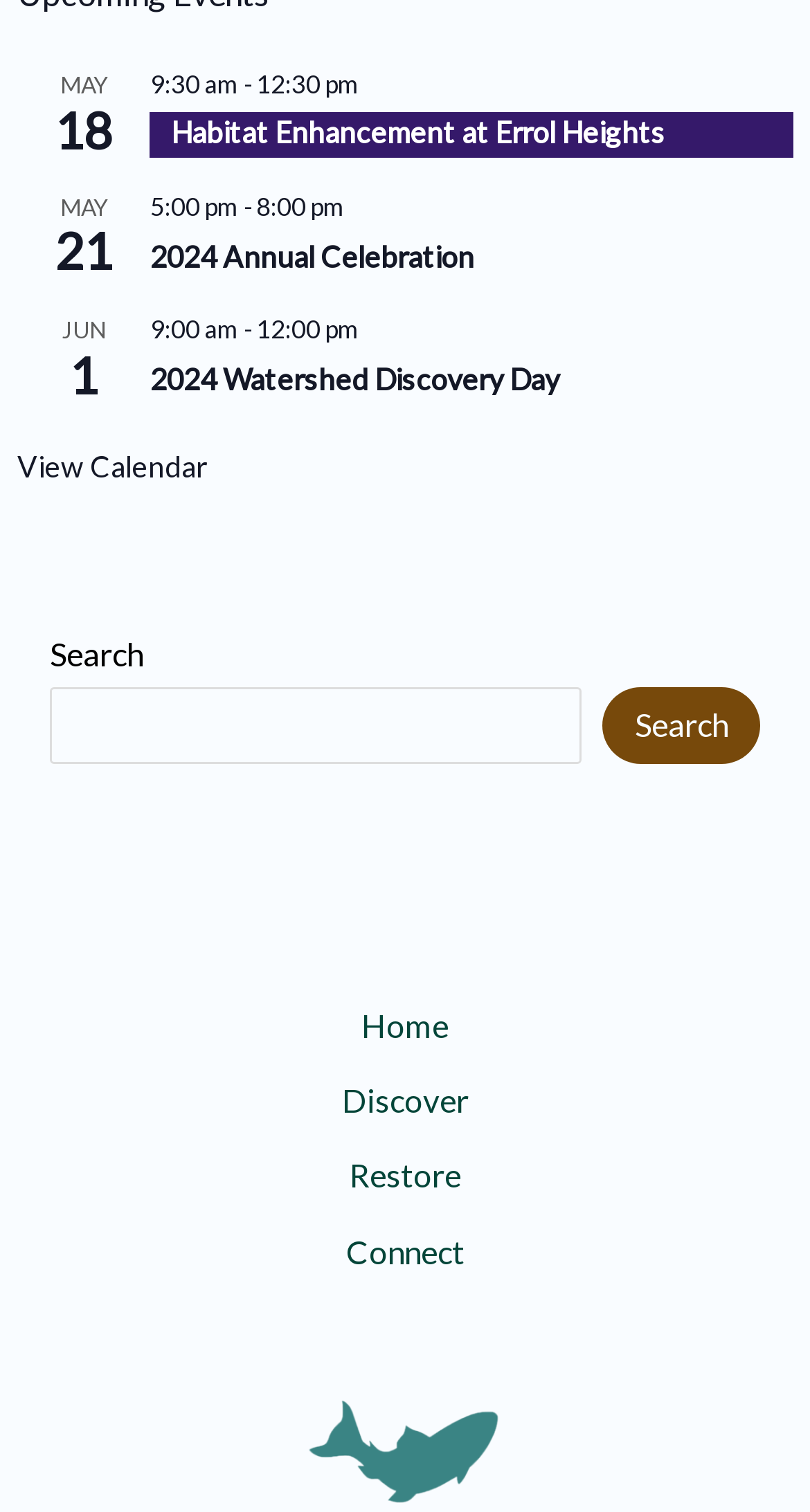Provide a brief response in the form of a single word or phrase:
What is the time range of the second event?

5:00 pm - 8:00 pm